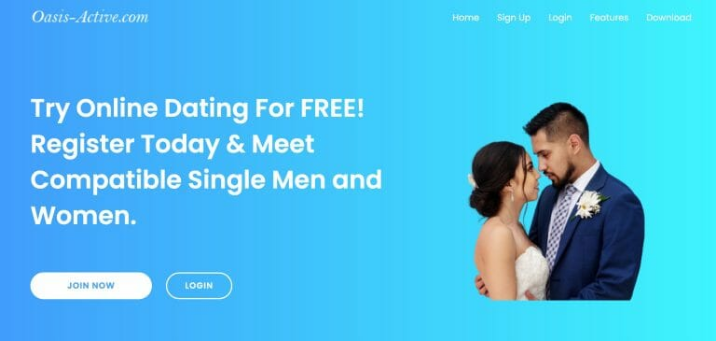What is the purpose of the couple's image?
Please provide a comprehensive answer based on the details in the screenshot.

The caption states that the couple 'radiating happiness' is a 'visual representation' that 'aligns perfectly with Oasis Active's mission', implying that the image is meant to symbolize the potential successful outcomes of using the site.